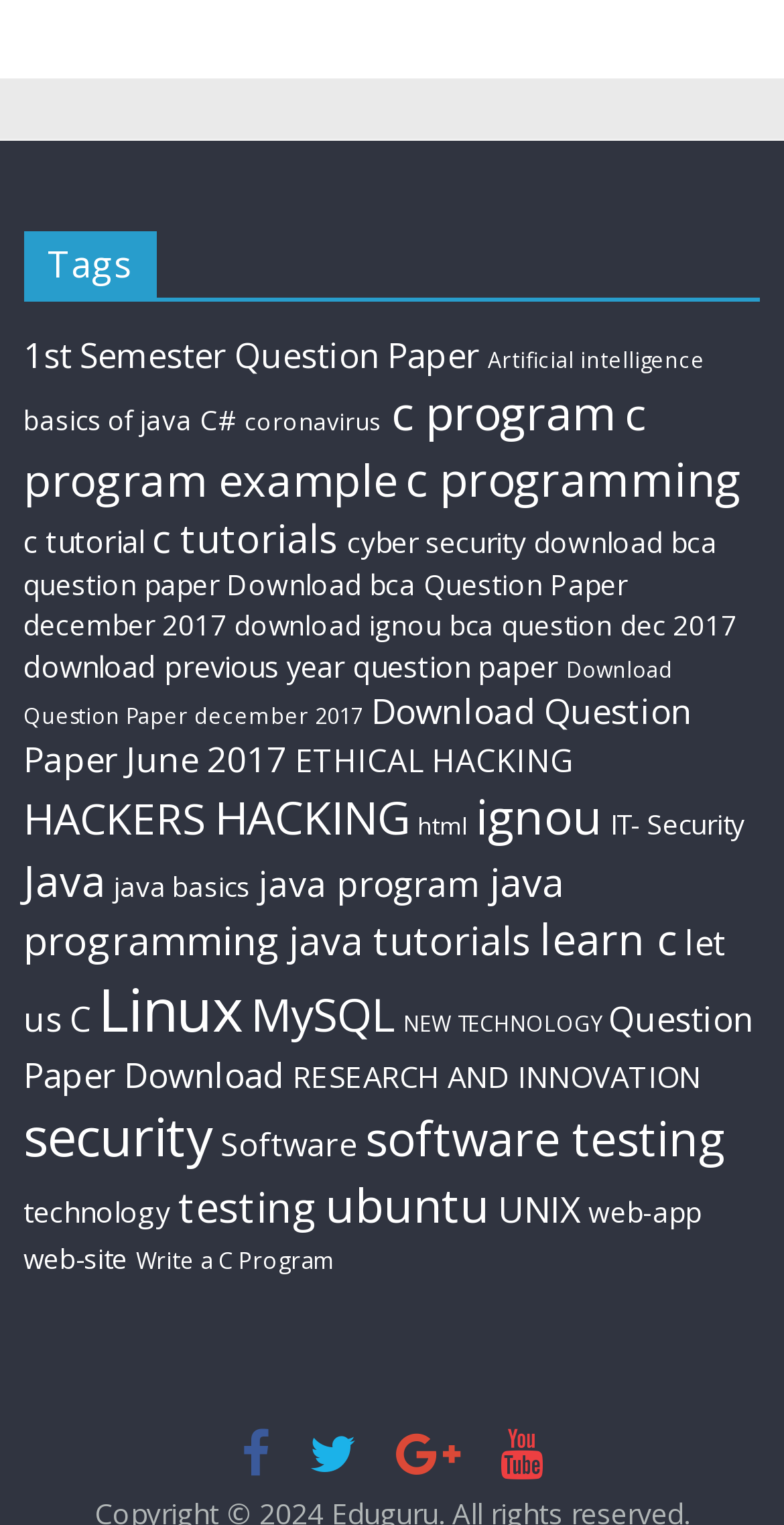What is the category of the link 'Tags'?
Please interpret the details in the image and answer the question thoroughly.

The link 'Tags' is categorized as a heading because it is a title that describes the section of links that follow it, and its bounding box coordinates indicate it is at the top of the section.